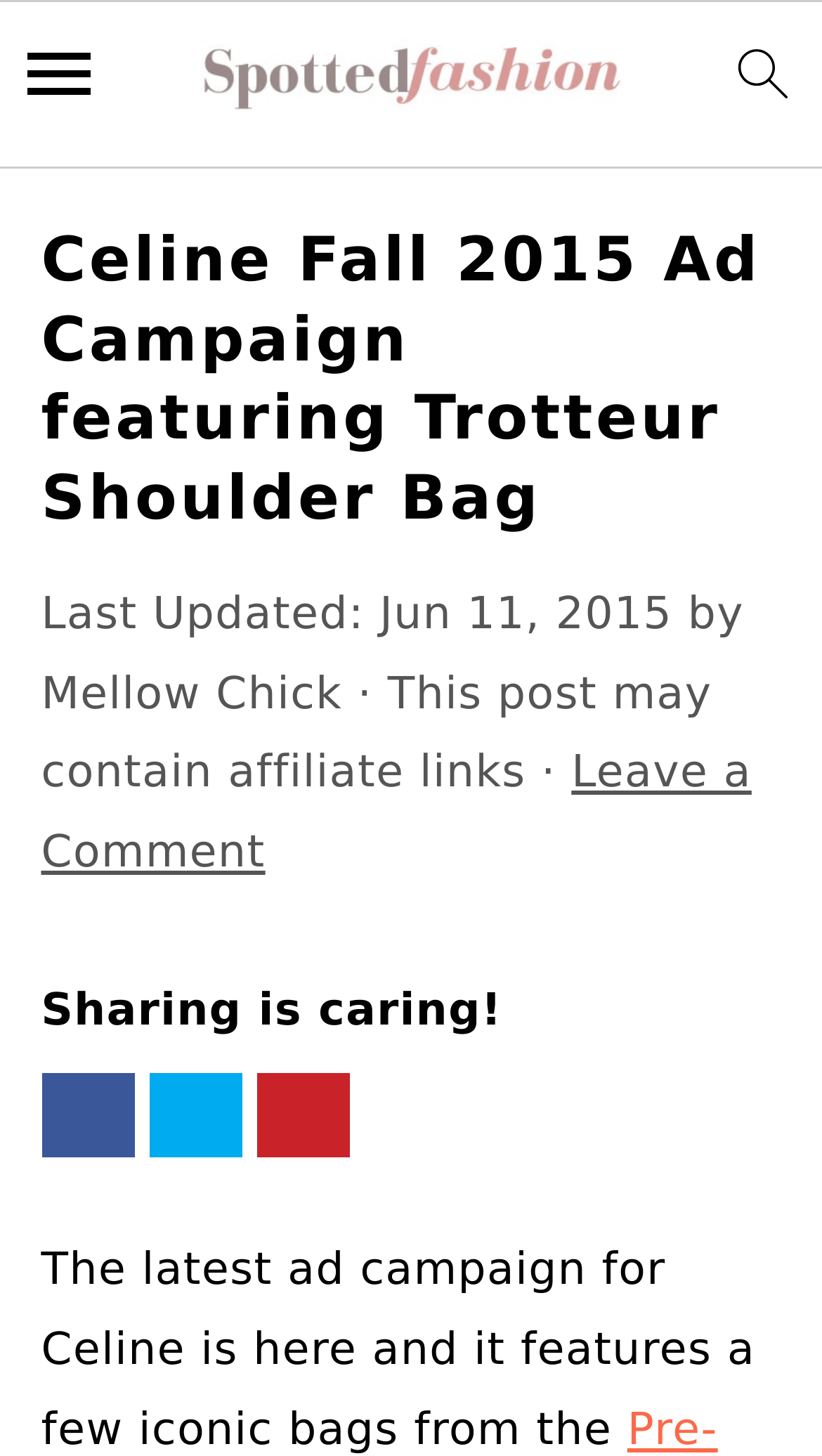Analyze the image and answer the question with as much detail as possible: 
What is the author of the post?

The webpage contains a credit 'by Mellow Chick' which indicates that the author of the post is Mellow Chick.